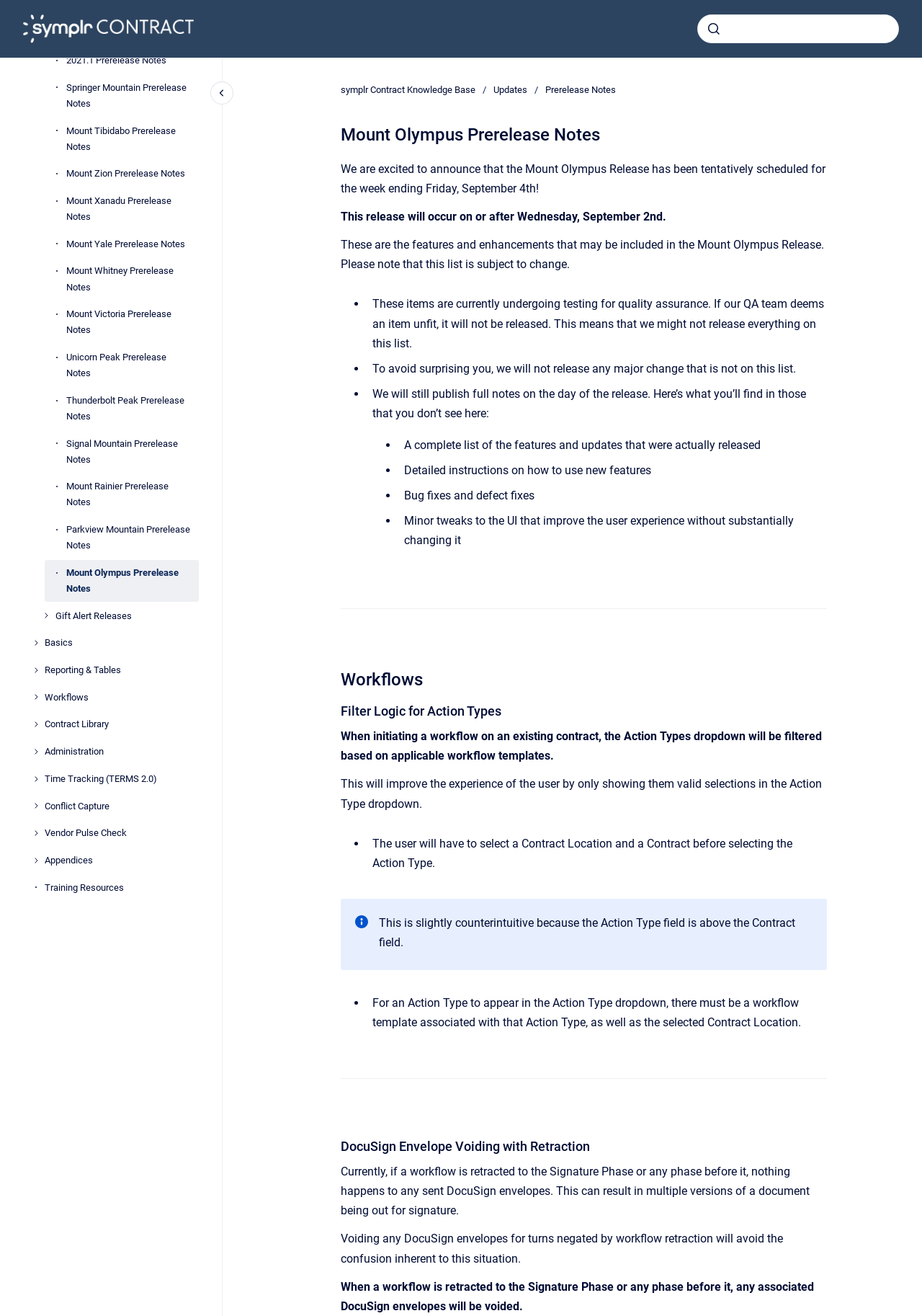Locate and generate the text content of the webpage's heading.

Mount Olympus Prerelease Notes